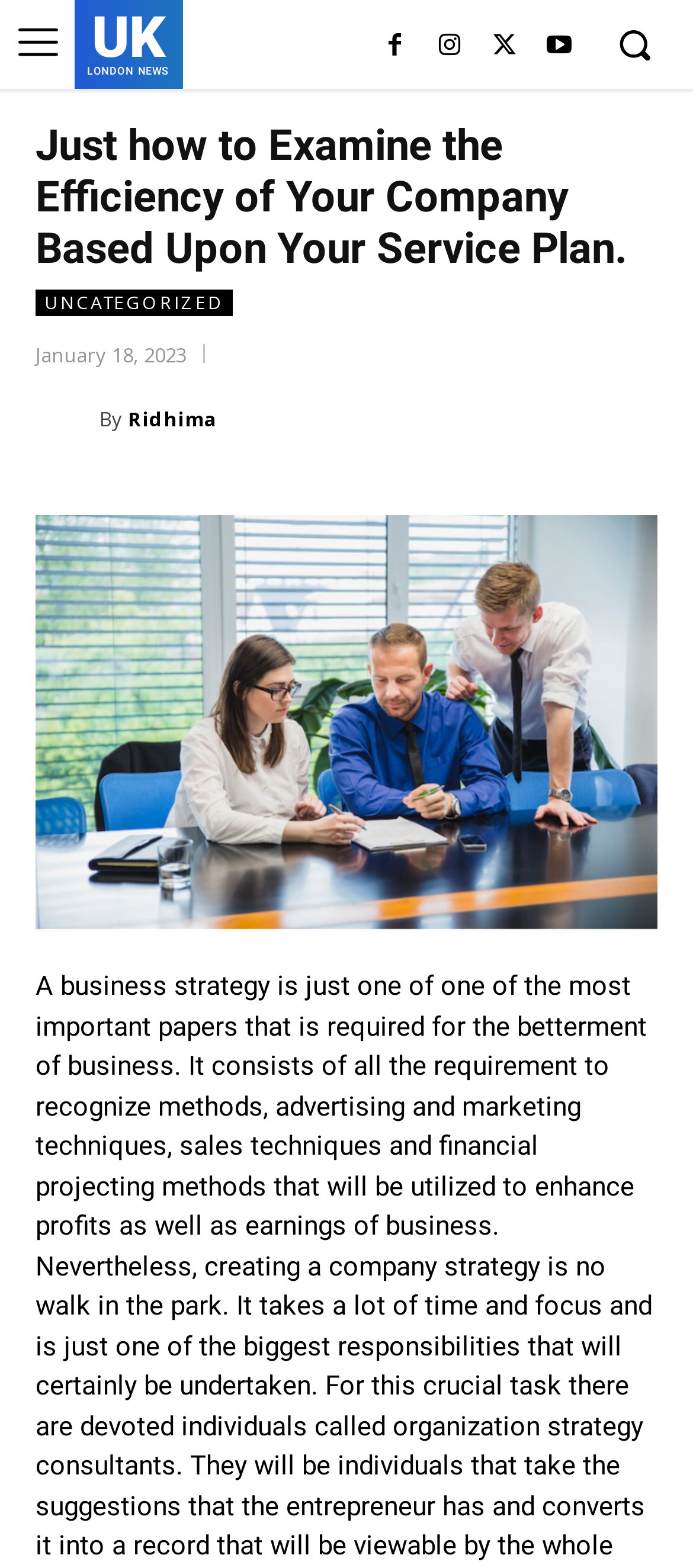Can you find and provide the title of the webpage?

Just how to Examine the Efficiency of Your Company Based Upon Your Service Plan.